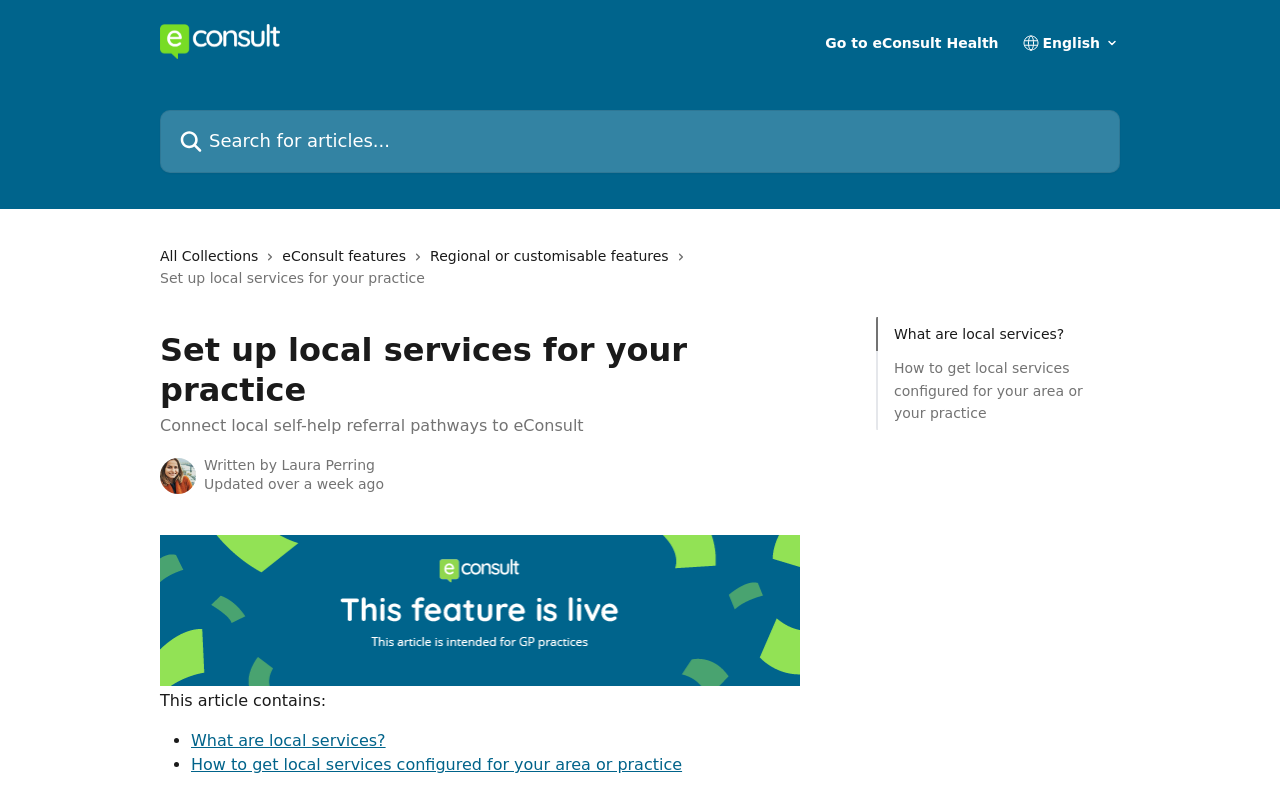Identify the bounding box coordinates of the clickable region necessary to fulfill the following instruction: "Contact the Biozentrum". The bounding box coordinates should be four float numbers between 0 and 1, i.e., [left, top, right, bottom].

None